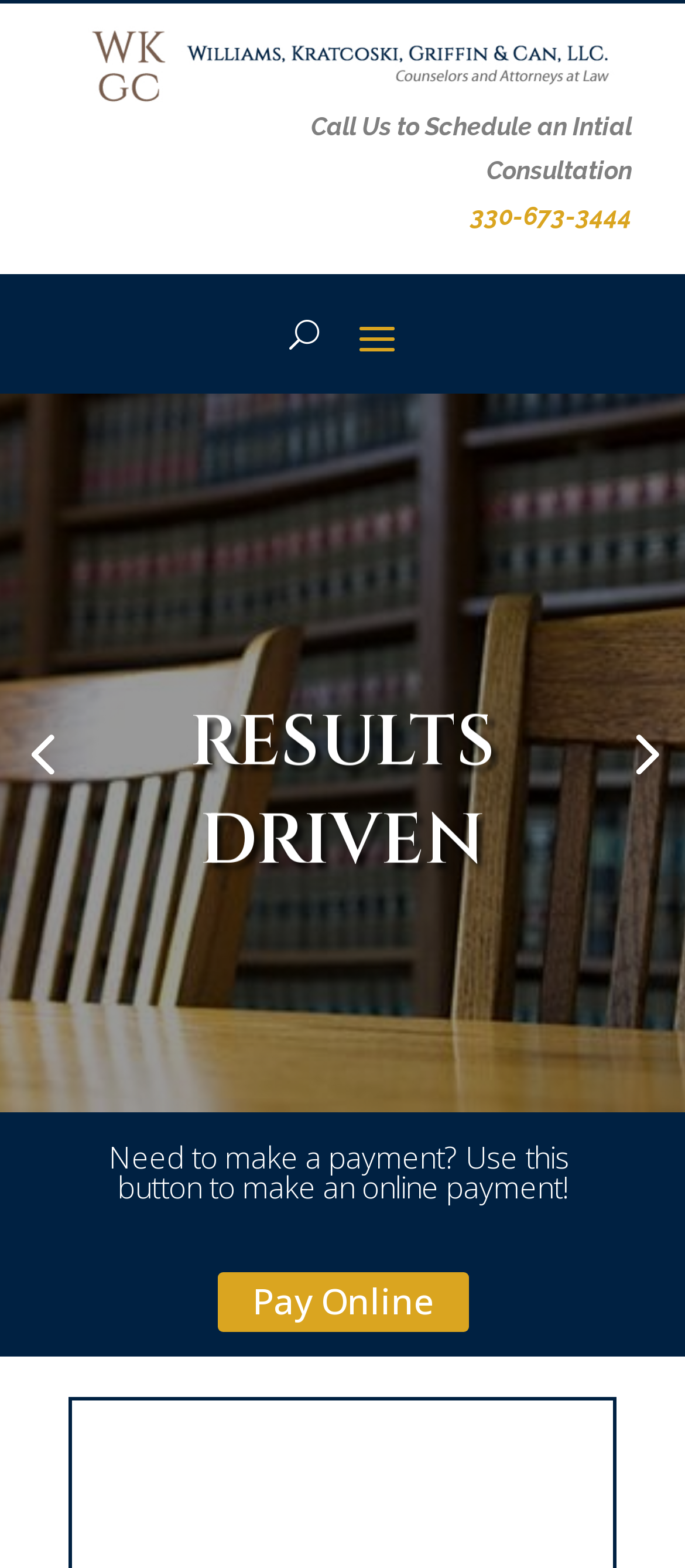Refer to the image and answer the question with as much detail as possible: What is the theme of the law firm's services?

The theme of the law firm's services can be found in the heading 'COMMUNITY BASED', which suggests that the law firm's services are focused on the community.